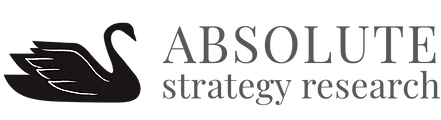Detail all significant aspects of the image you see.

The image features the logo of Absolute Strategy Research, prominently displaying a stylized swan alongside the company name. The design combines elegance and professionalism, using a sleek black swan silhouette that evokes a sense of sophistication. The text "ABSOLUTE" is rendered in a bold, modern font, while "strategy research" is presented in a lighter weight, creating a visual balance that highlights the brand's focus on analytical insights in economic strategy. This logo encapsulates the core identity of the firm, reflecting its commitment to providing high-quality research and analysis in economic trends and market strategies.